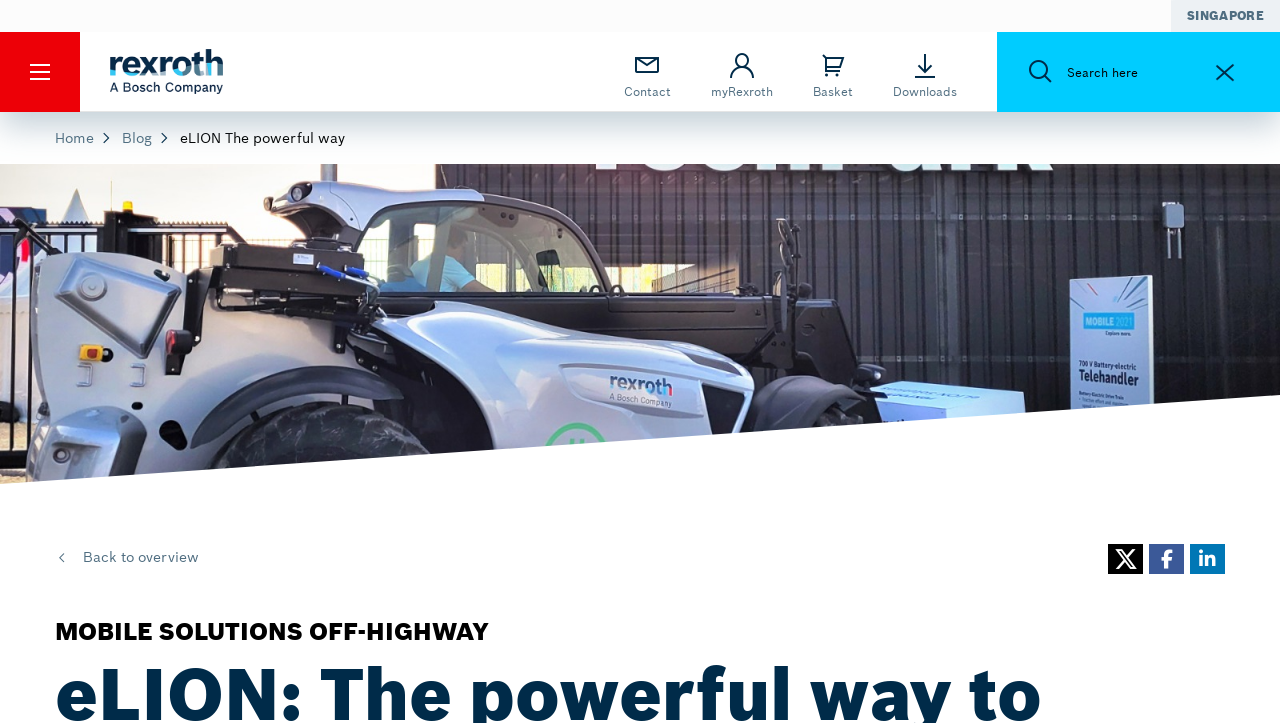Answer the following query concisely with a single word or phrase:
What is the main topic of the webpage?

eLION